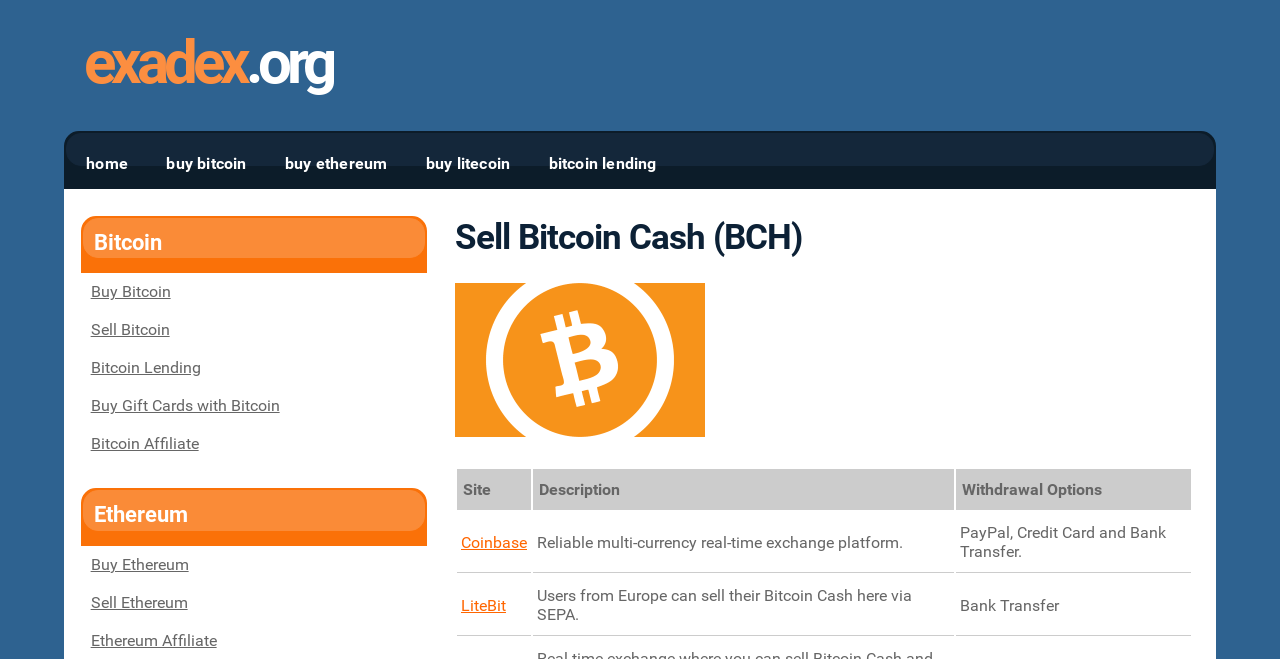Provide a thorough description of the webpage you see.

This webpage is focused on selling Bitcoin Cash (BCH) and provides various options for users to do so. At the top left, there is a link to the website "exadex.org". Below it, there are several links to navigate to different sections of the website, including "home", "buy bitcoin", "buy ethereum", "buy litecoin", and "bitcoin lending".

The main content of the page is divided into two sections. The first section has a heading "Sell Bitcoin Cash (BCH)" and features the Bitcoin Cash logo. Below the logo, there is a table with three columns: "Site", "Description", and "Withdrawal Options". The table lists two websites, Coinbase and LiteBit, along with their descriptions and available withdrawal options.

On the right side of the page, there are several links to other services, including "Buy Bitcoin", "Sell Bitcoin", "Bitcoin Lending", "Buy Gift Cards with Bitcoin", and "Bitcoin Affiliate". Below these links, there is a section dedicated to Ethereum, with links to "Buy Ethereum", "Sell Ethereum", and "Ethereum Affiliate".